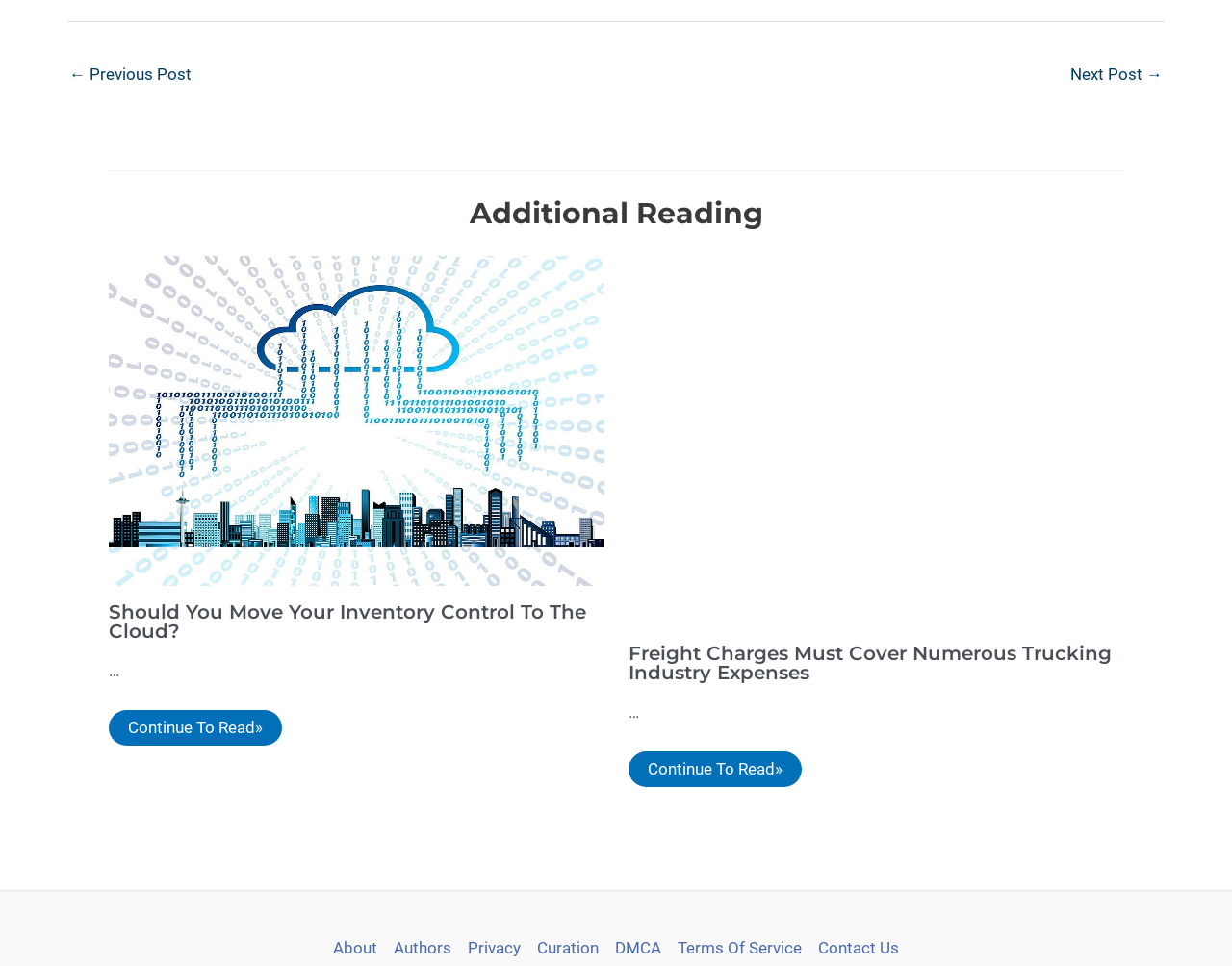How many articles are displayed on the webpage?
Using the visual information, respond with a single word or phrase.

2